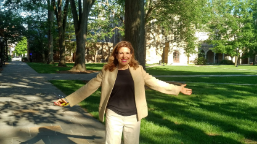What type of setting is suggested by the building in the background?
Please look at the screenshot and answer in one word or a short phrase.

An academic setting